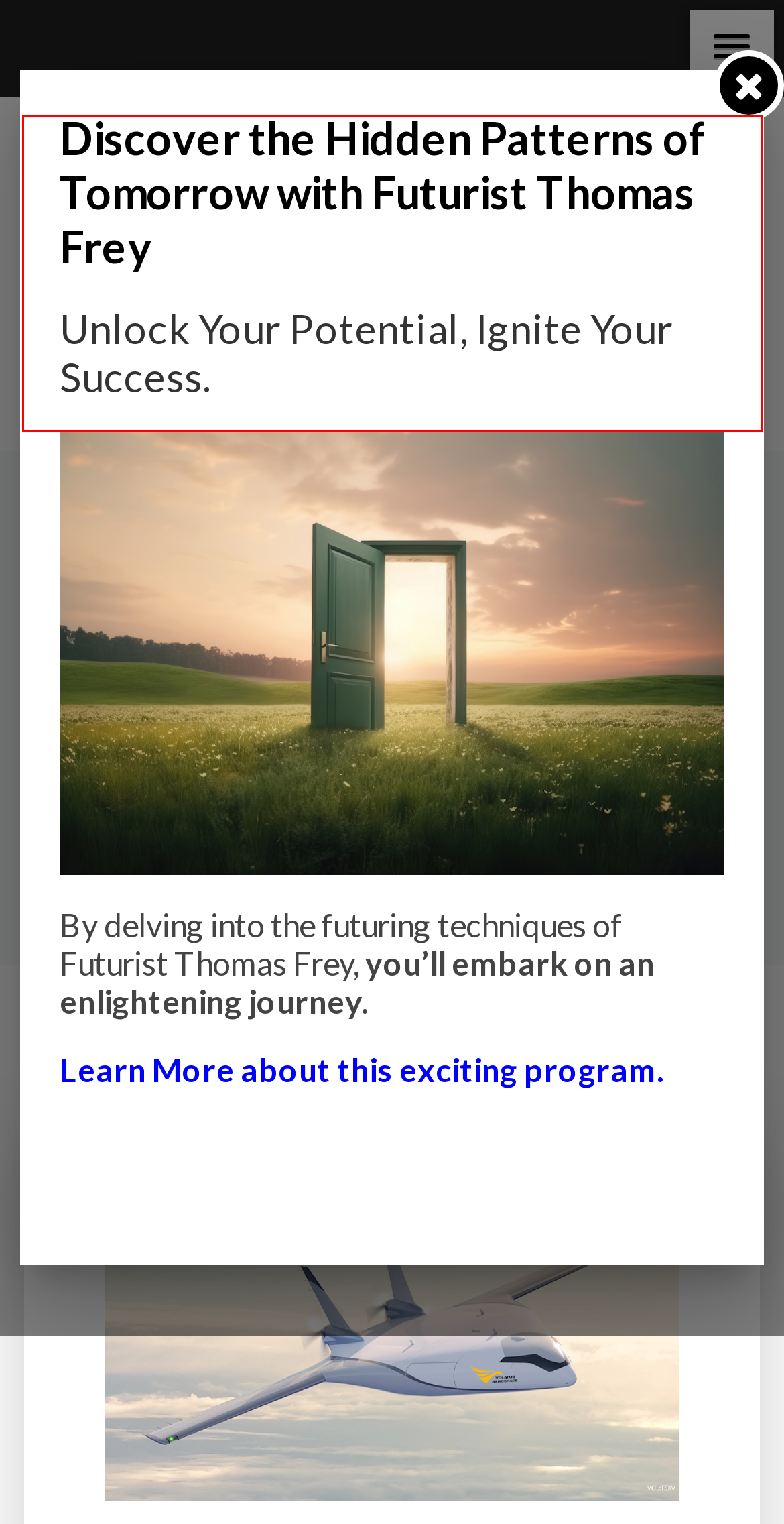Given a webpage screenshot featuring a red rectangle around a UI element, please determine the best description for the new webpage that appears after the element within the bounding box is clicked. The options are:
A. AI-Powered Headphones Revolutionize Noise Isolation and Transparency – Impact Lab
B. drones – Impact Lab
C. Book Thomas Frey - Futurist Speaker
D. The Coming Vacant Home Crisis in an Aging, Low Birth Rate Society
E. Impact Lab – A Laboratory of the Future Human Experience
F. The Shifting Sands of a Rapidly Declining Birth Rate
G. Seven Deadly Sins of the Future
H. Innovative Iron-Based Battery Design Paves the Way for Large-Scale Energy Storage – Impact Lab

E